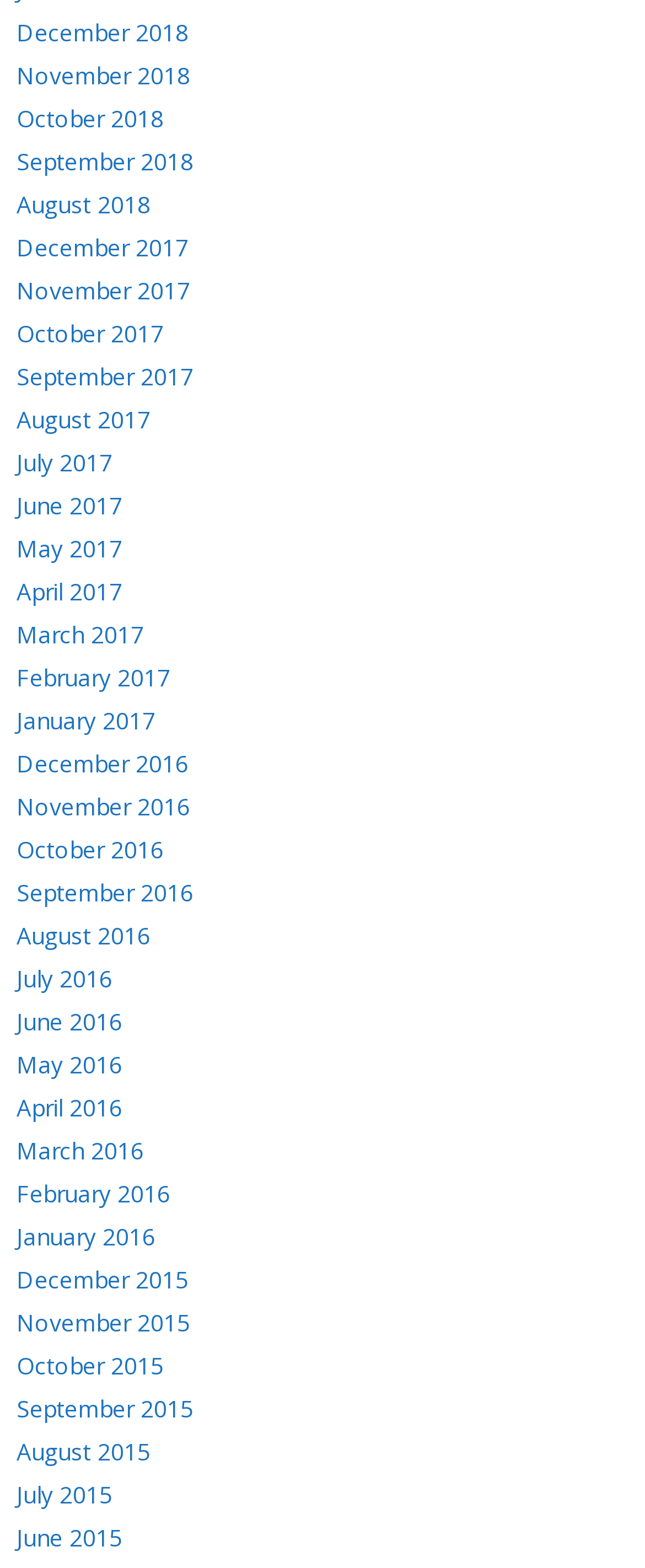What is the earliest month listed?
Use the information from the screenshot to give a comprehensive response to the question.

By examining the list of links, I found that the earliest month listed is December 2015, which is located at the bottom of the list.